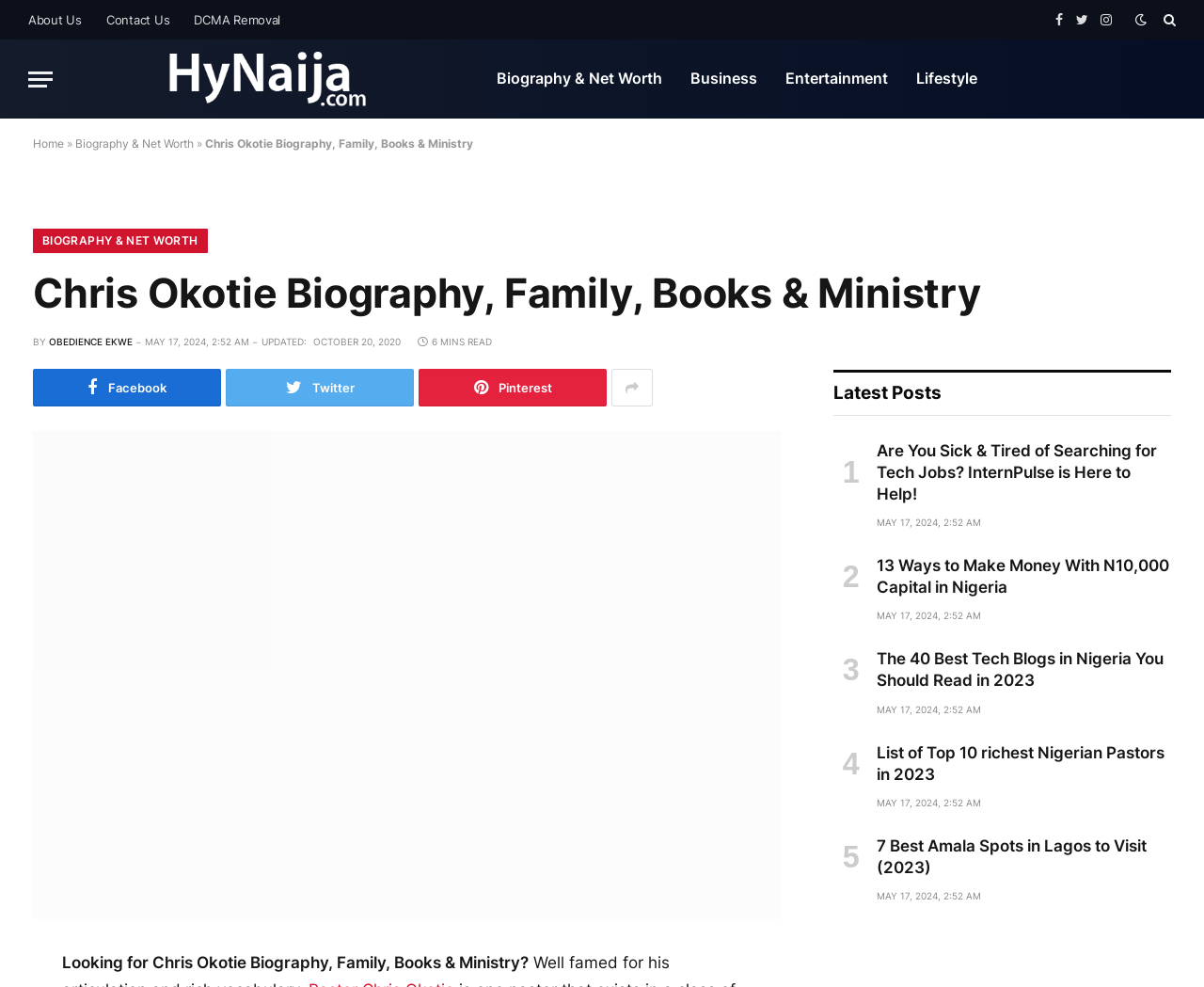Select the bounding box coordinates of the element I need to click to carry out the following instruction: "Read the 'Chris Okotie Biography 2019' article".

[0.027, 0.437, 0.648, 0.932]